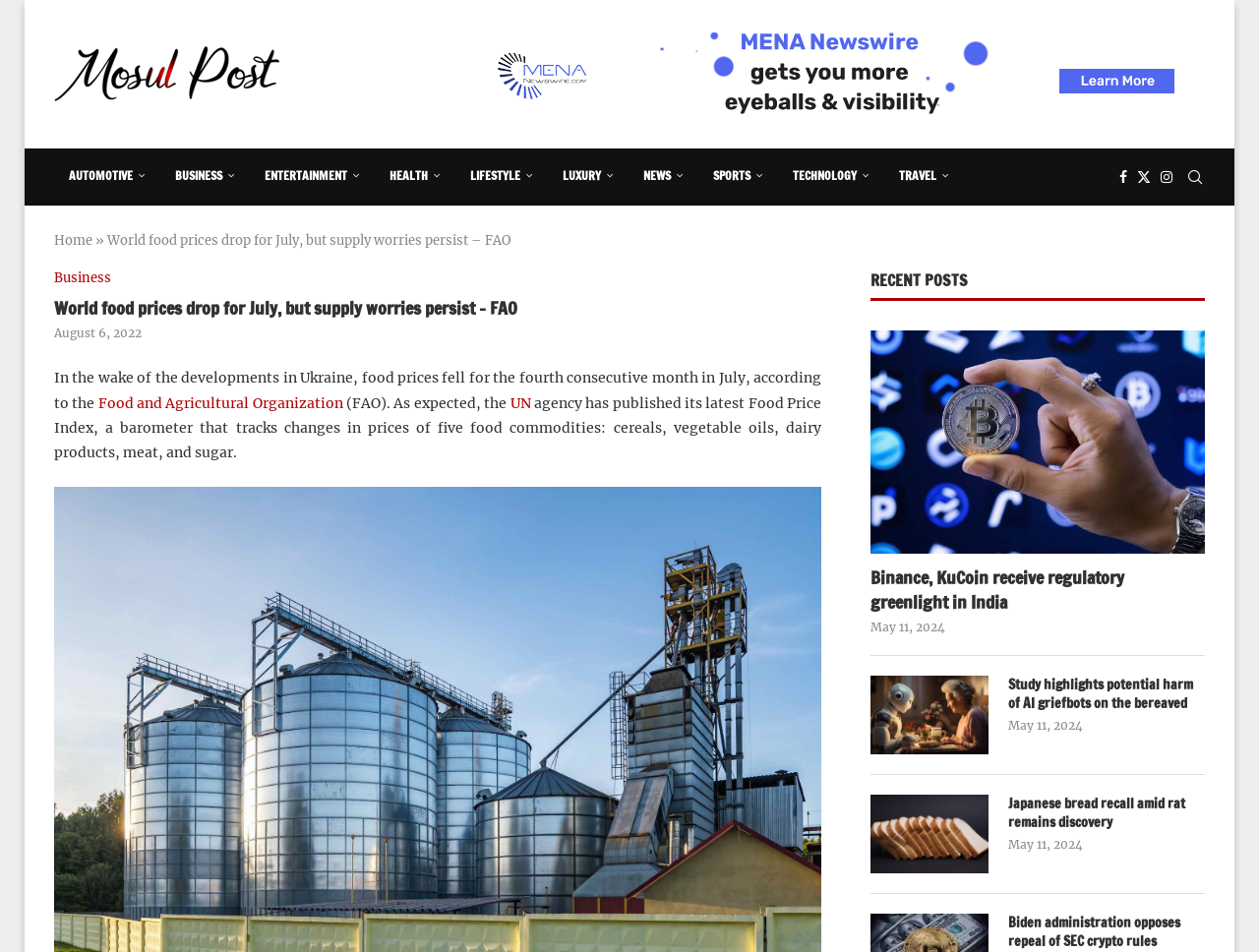Find the bounding box coordinates of the element's region that should be clicked in order to follow the given instruction: "Click on the 'Home' link". The coordinates should consist of four float numbers between 0 and 1, i.e., [left, top, right, bottom].

[0.043, 0.244, 0.073, 0.261]